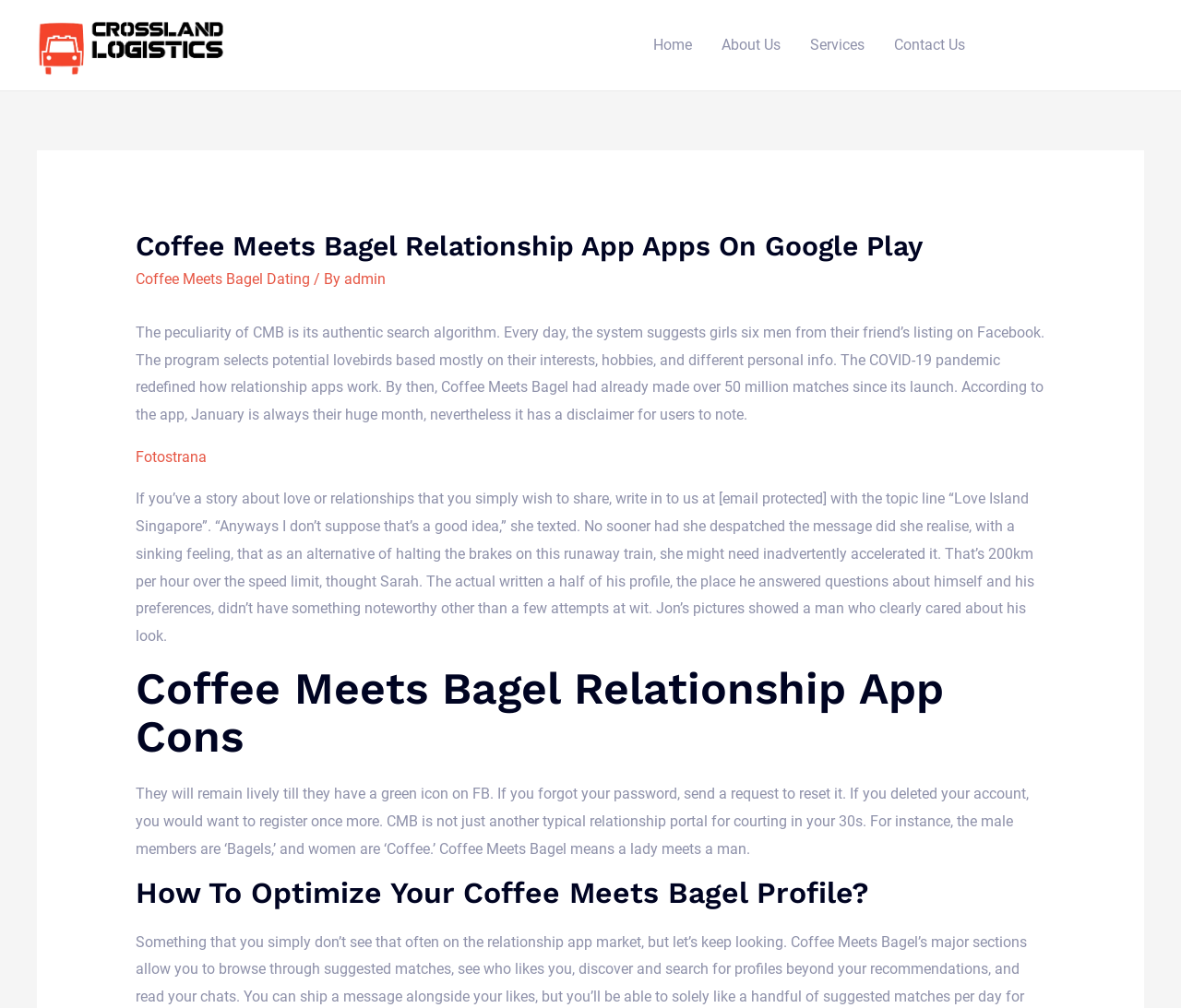Locate the bounding box of the UI element defined by this description: "Services". The coordinates should be given as four float numbers between 0 and 1, formatted as [left, top, right, bottom].

[0.673, 0.0, 0.744, 0.09]